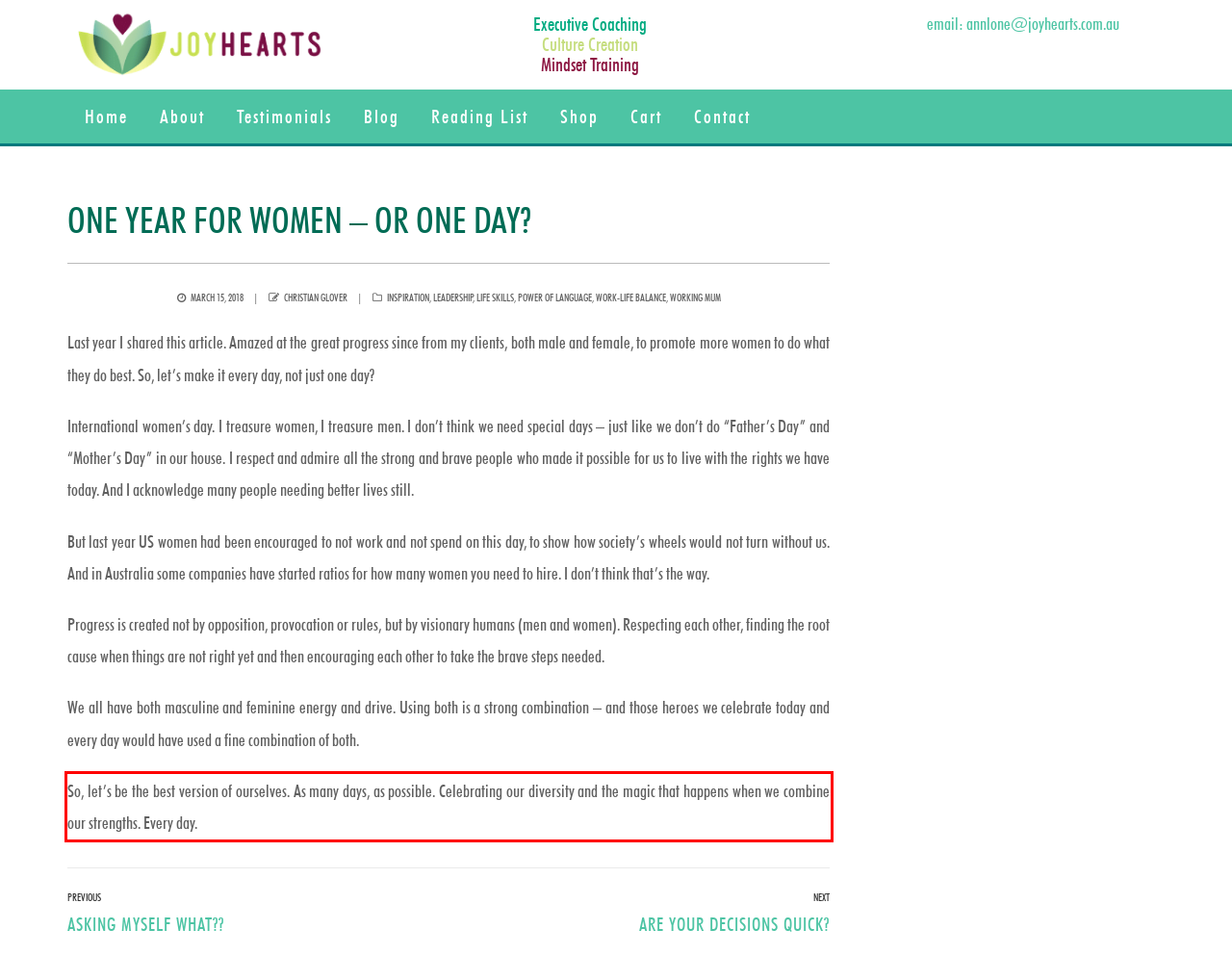You are provided with a webpage screenshot that includes a red rectangle bounding box. Extract the text content from within the bounding box using OCR.

So, let’s be the best version of ourselves. As many days, as possible. Celebrating our diversity and the magic that happens when we combine our strengths. Every day.